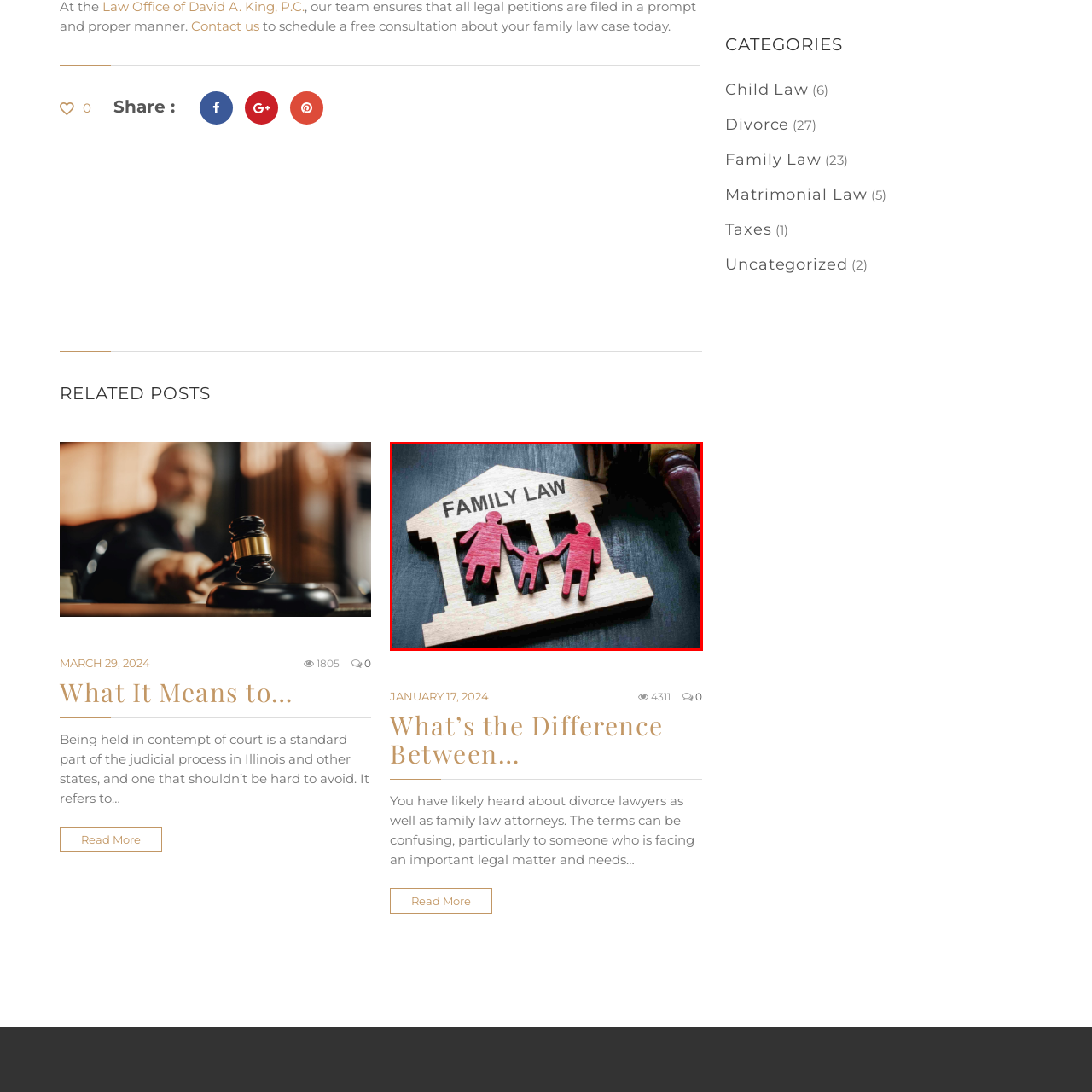What is the iconic symbol of justice to the right of the wooden piece?
Look closely at the part of the image outlined in red and give a one-word or short phrase answer.

A gavel